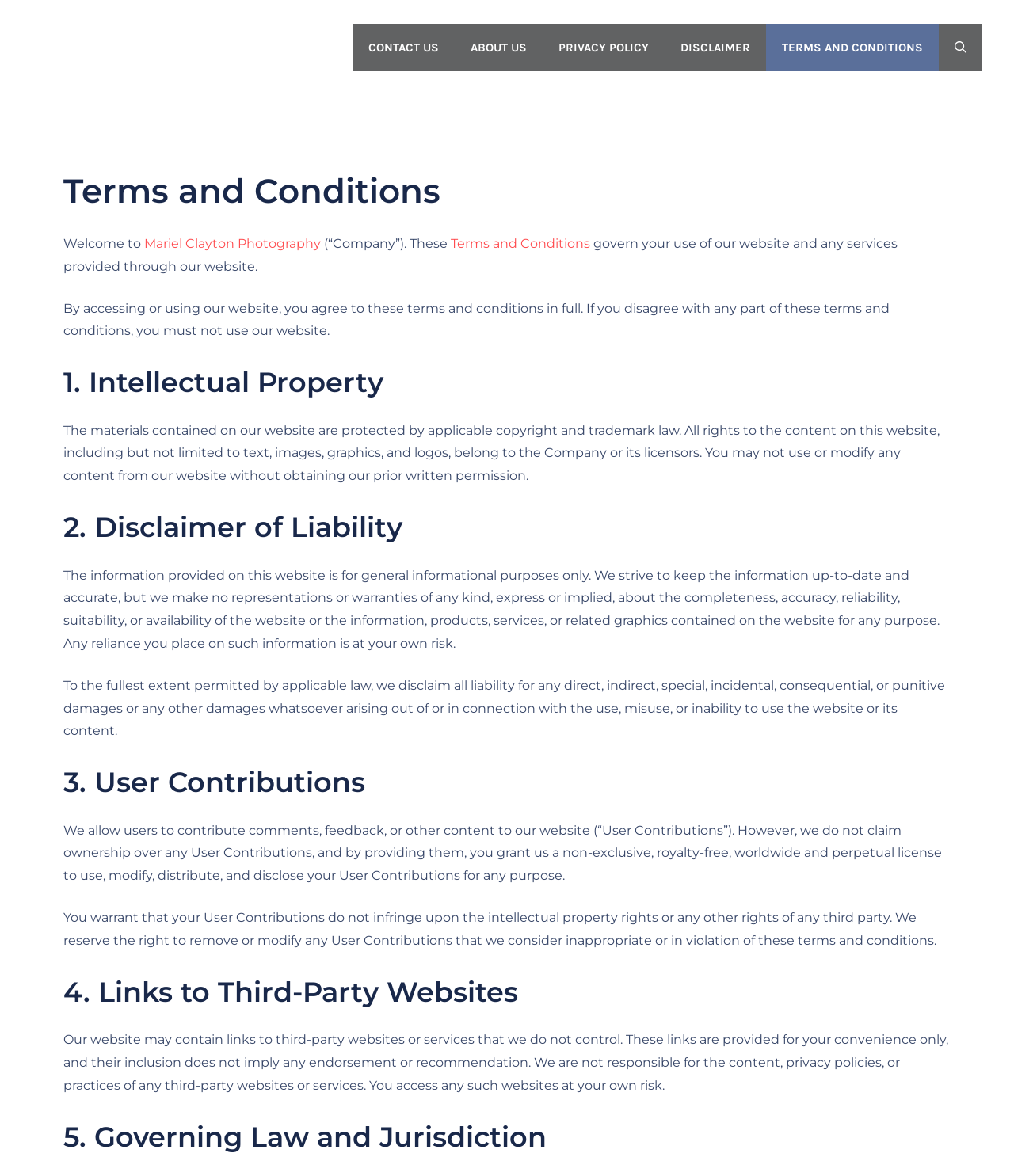Provide the bounding box coordinates of the HTML element described by the text: "Contact Us".

[0.348, 0.02, 0.448, 0.061]